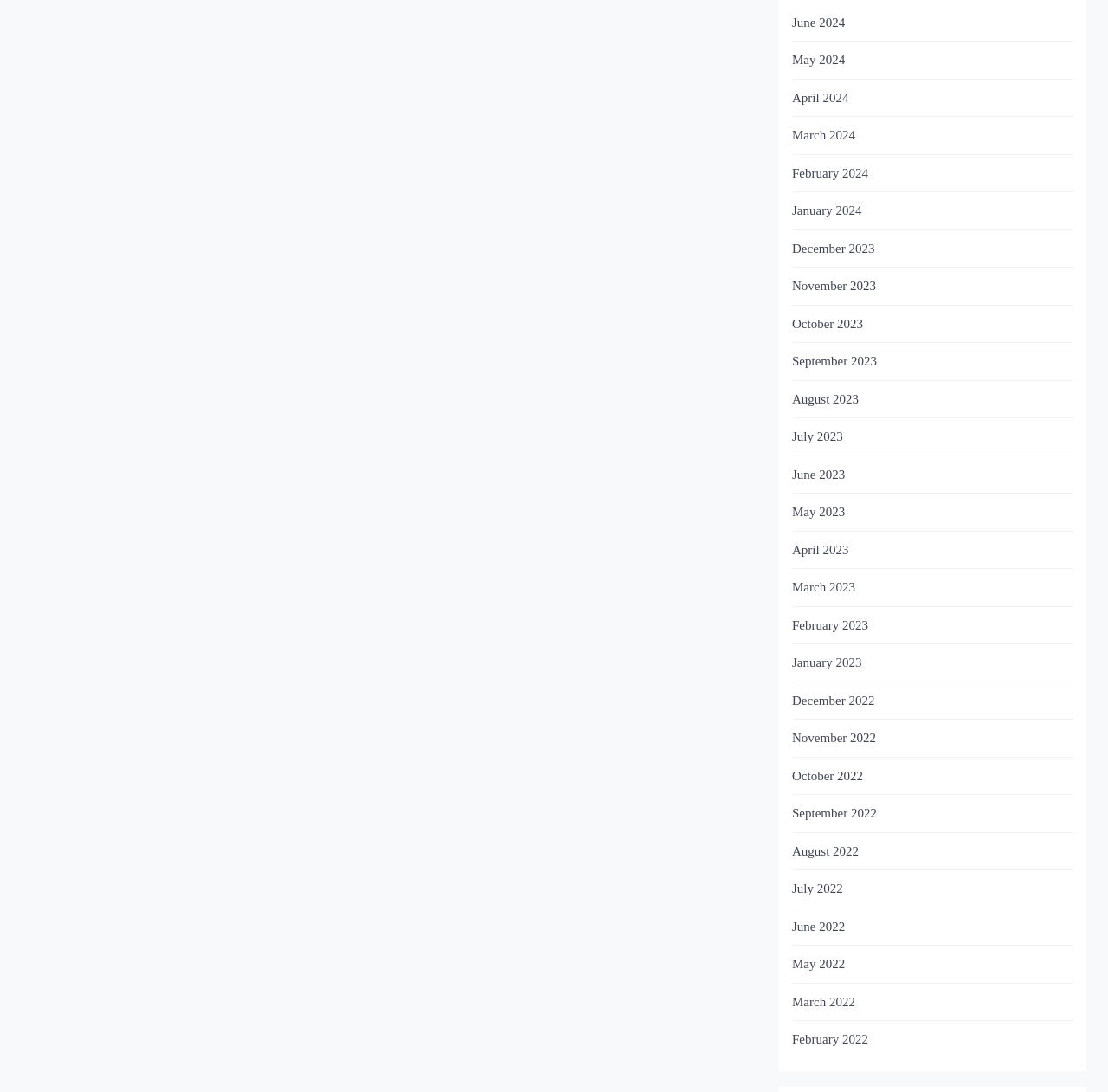Please determine the bounding box coordinates of the area that needs to be clicked to complete this task: 'Check February 2022'. The coordinates must be four float numbers between 0 and 1, formatted as [left, top, right, bottom].

[0.715, 0.943, 0.784, 0.961]